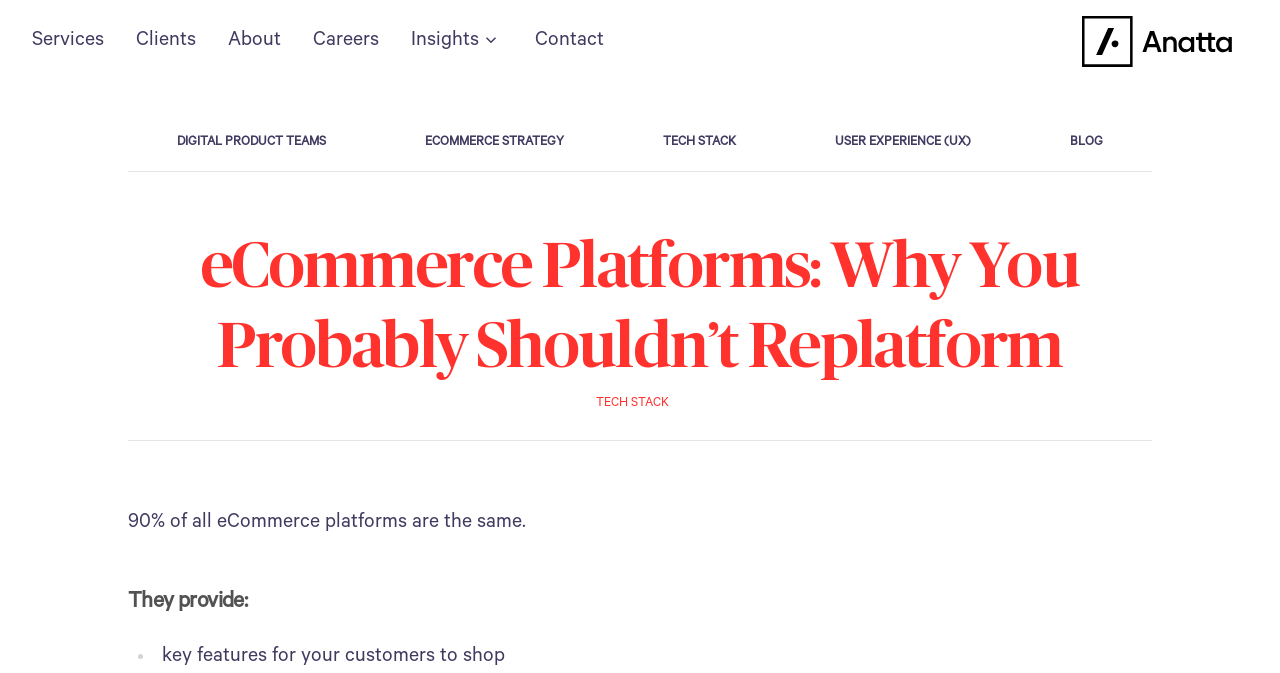Determine the bounding box coordinates of the UI element described by: "User Experience (UX)".

[0.64, 0.178, 0.771, 0.247]